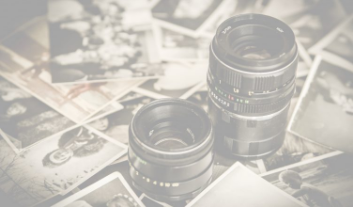What is resting atop the photographs?
Provide a detailed and well-explained answer to the question.

According to the caption, the image features two camera lenses resting atop a scattered collection of black-and-white photographs, indicating that the lenses are placed on top of the photographs.